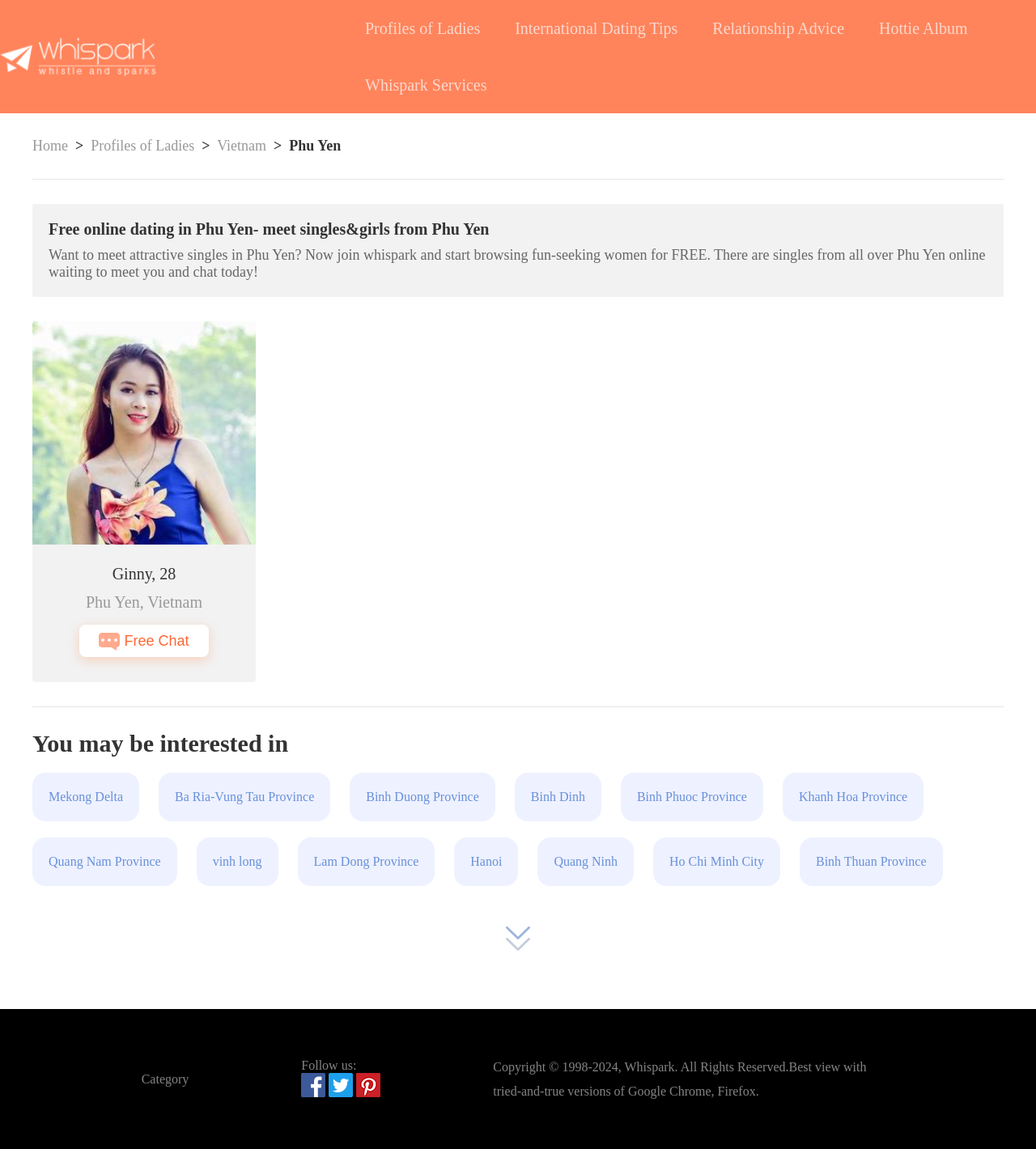Pinpoint the bounding box coordinates of the element you need to click to execute the following instruction: "Explore dating tips". The bounding box should be represented by four float numbers between 0 and 1, in the format [left, top, right, bottom].

[0.497, 0.0, 0.688, 0.049]